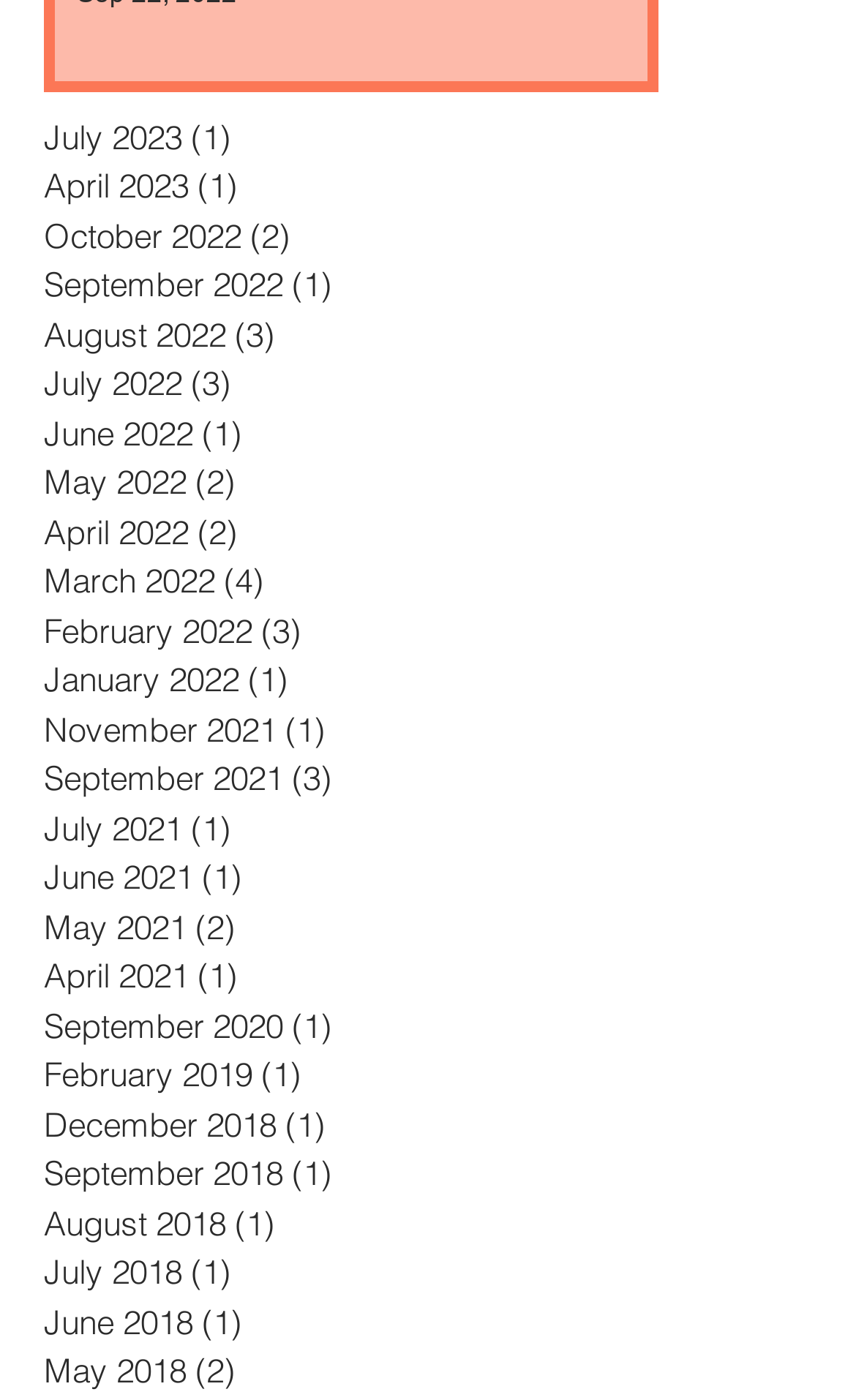Utilize the details in the image to give a detailed response to the question: What is the earliest year with posts?

By scanning the list of links, I found that the earliest year with posts is 2018, which is indicated by the links 'December 2018 1 post', 'September 2018 1 post', 'August 2018 1 post', and 'July 2018 1 post'.